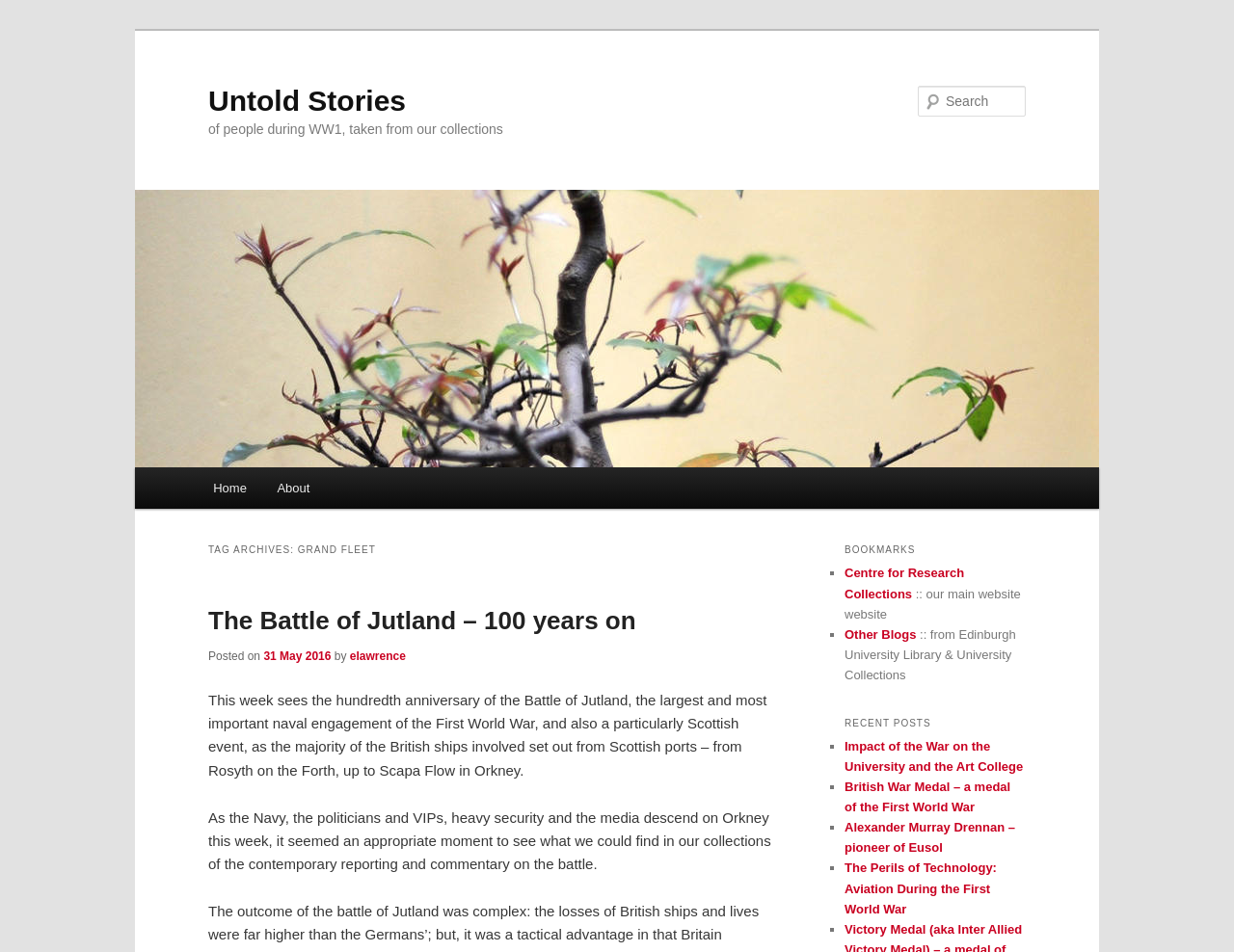Pinpoint the bounding box coordinates of the clickable area necessary to execute the following instruction: "Check recent posts". The coordinates should be given as four float numbers between 0 and 1, namely [left, top, right, bottom].

[0.684, 0.747, 0.831, 0.773]